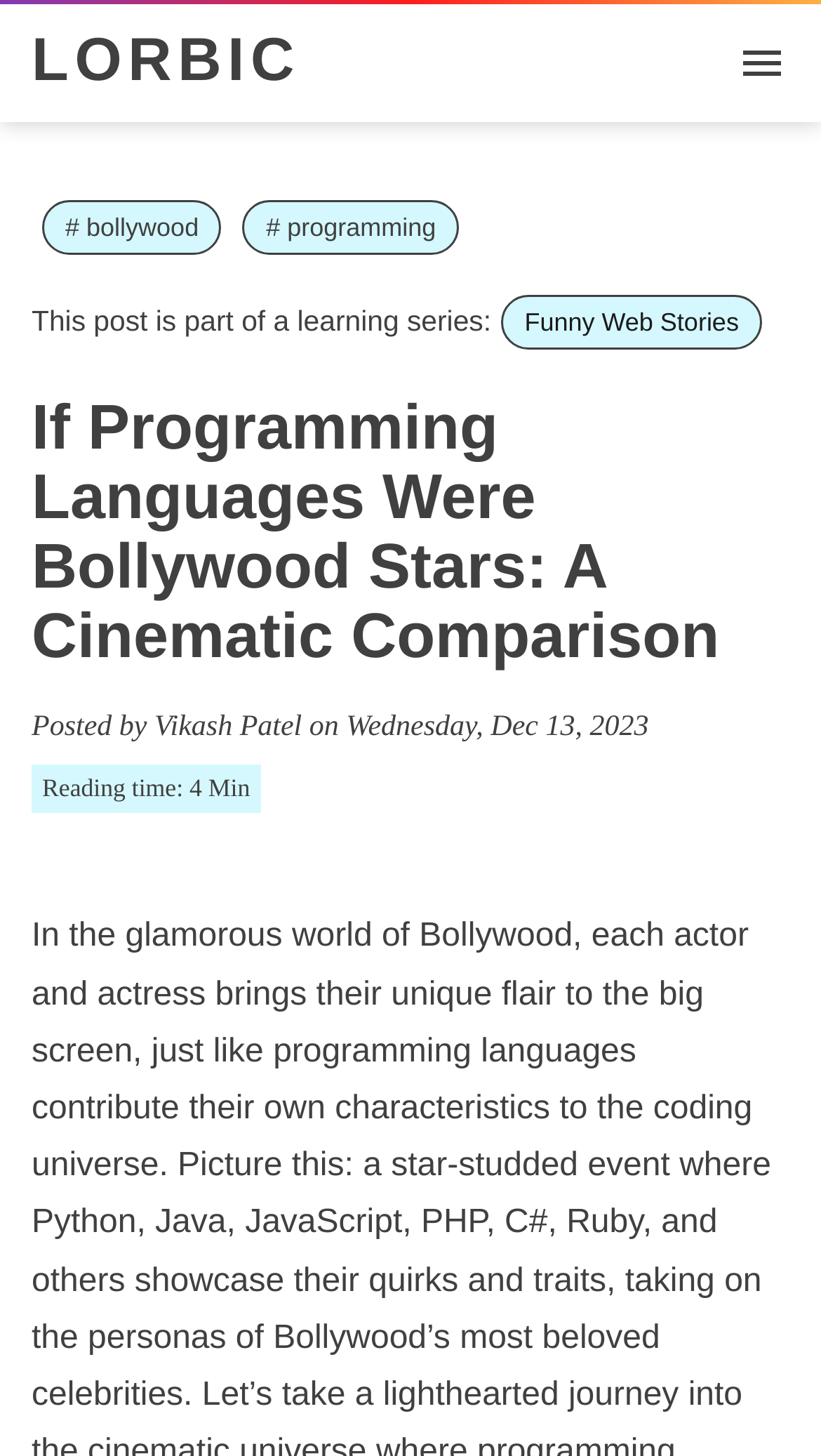Identify the bounding box of the HTML element described here: "Terms & Conditions". Provide the coordinates as four float numbers between 0 and 1: [left, top, right, bottom].

None